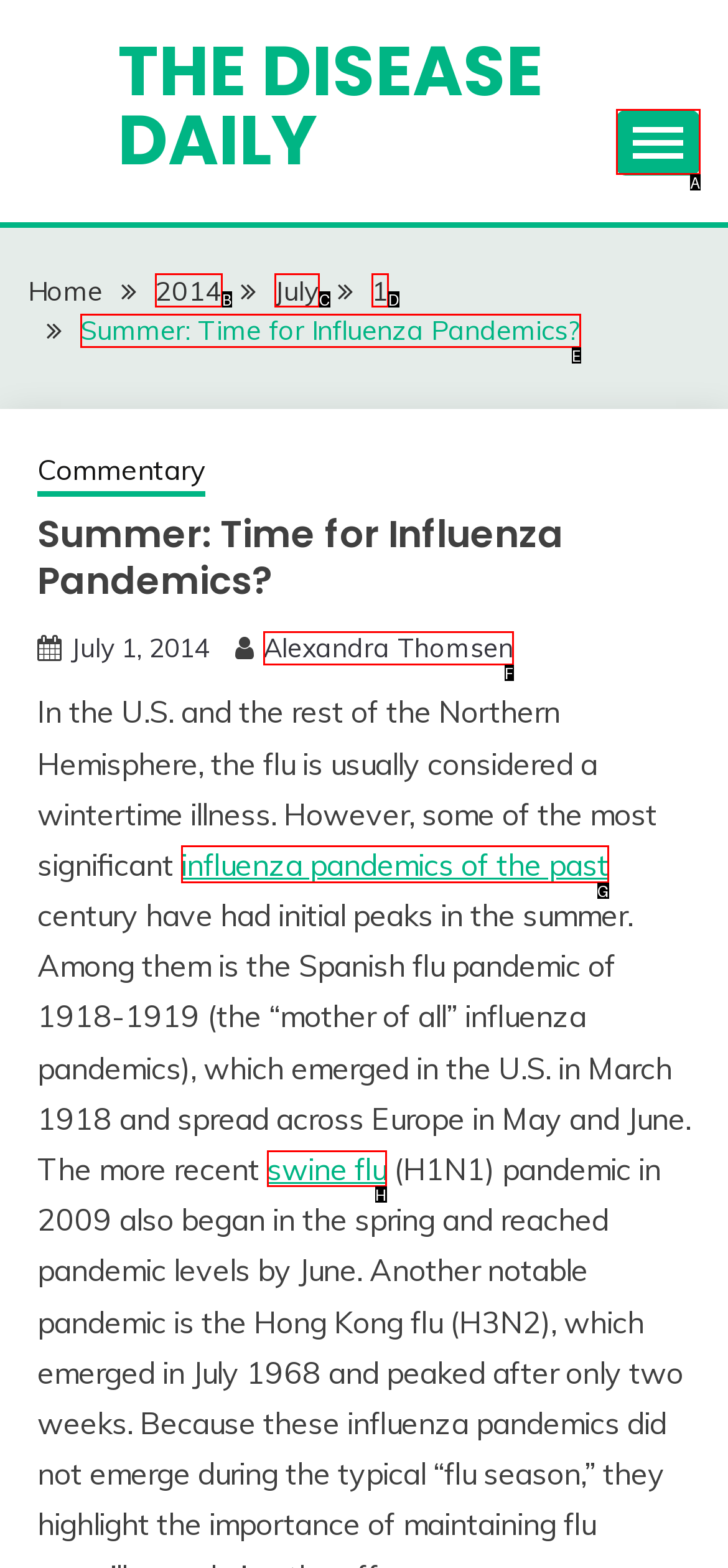Identify the HTML element to select in order to accomplish the following task: Go to home page
Reply with the letter of the chosen option from the given choices directly.

None